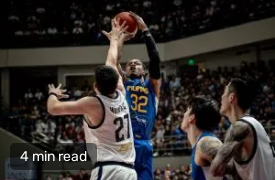Provide a comprehensive description of the image.

In this dynamic basketball scene, a player wearing jersey number 32 from the Philippines leaps to take a shot, skillfully balancing the ball above his head as an opponent, dressed in jersey number 21, stretches to block him. The intensity of the moment is palpable, encapsulated by the passionate audience in the background, showcasing the fervor and excitement of competitive basketball. This match is part of the FIBA Asia Cup 2025 Qualifiers, reflected in the accompanying text indicating a reading time of four minutes. The photograph vividly conveys the spirit of the sport and the significance of this matchup in enhancing the Philippines' basketball legacy.